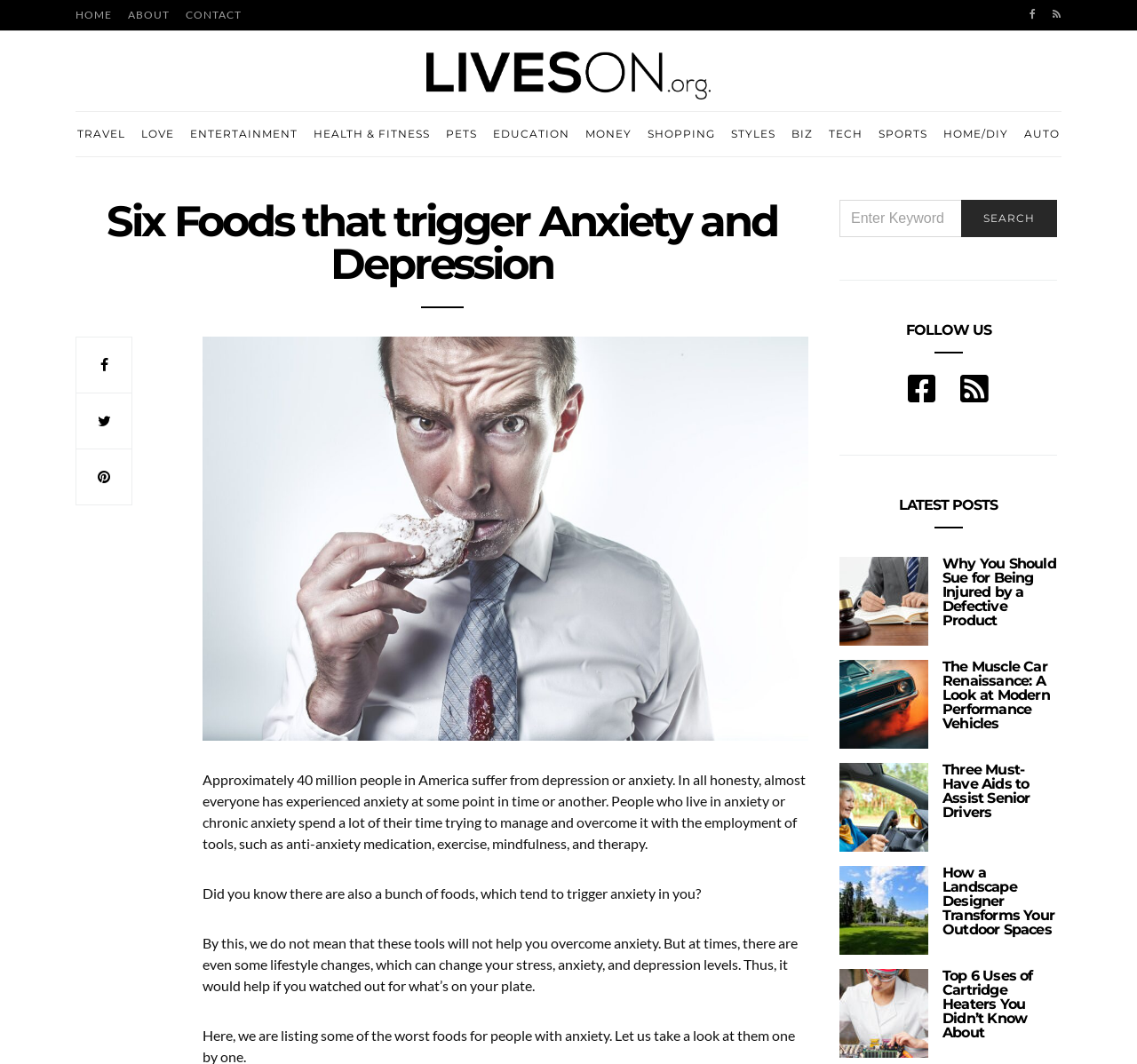Extract the bounding box coordinates for the UI element described by the text: "Travel". The coordinates should be in the form of [left, top, right, bottom] with values between 0 and 1.

[0.068, 0.105, 0.11, 0.147]